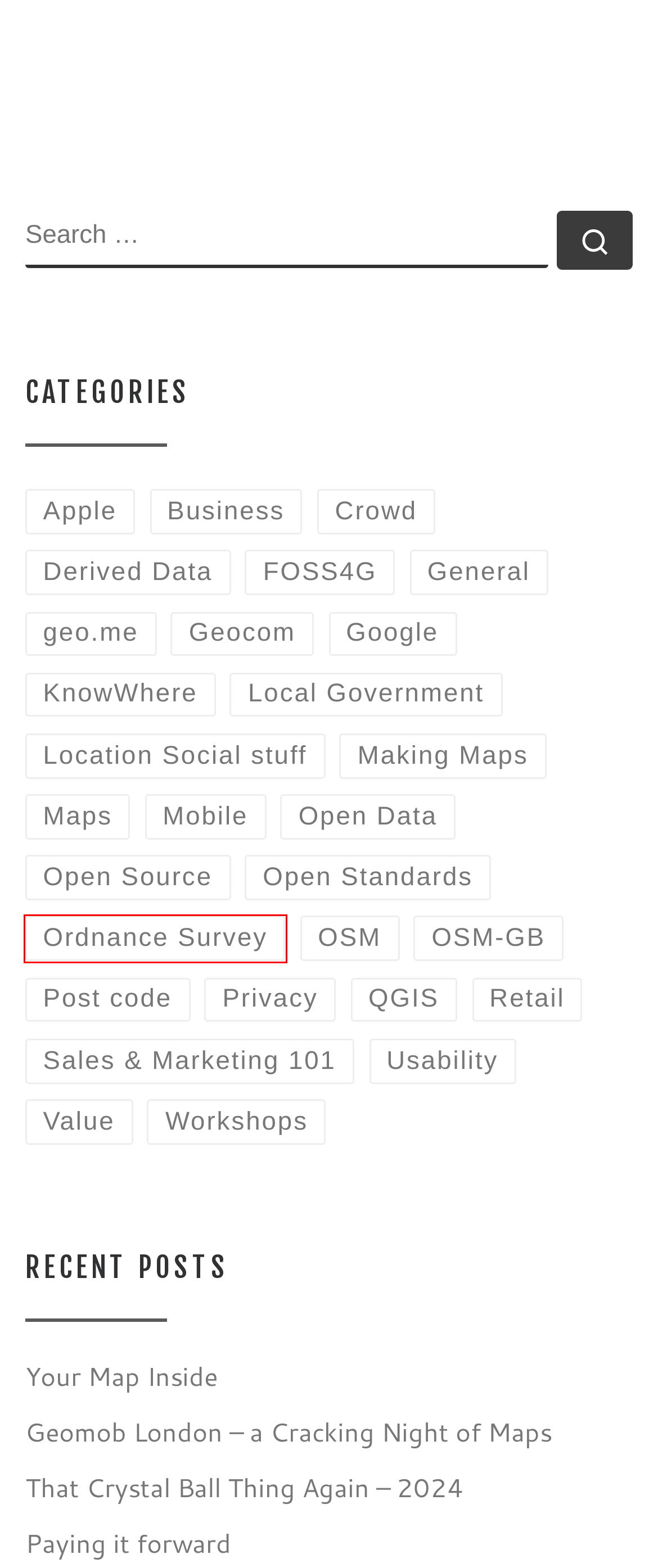Examine the screenshot of the webpage, which includes a red bounding box around an element. Choose the best matching webpage description for the page that will be displayed after clicking the element inside the red bounding box. Here are the candidates:
A. OSM – KnowWhere
B. General – KnowWhere
C. OSM-GB – KnowWhere
D. Making Maps – KnowWhere
E. Derived Data – KnowWhere
F. Ordnance Survey – KnowWhere
G. Mobile – KnowWhere
H. Business – KnowWhere

F